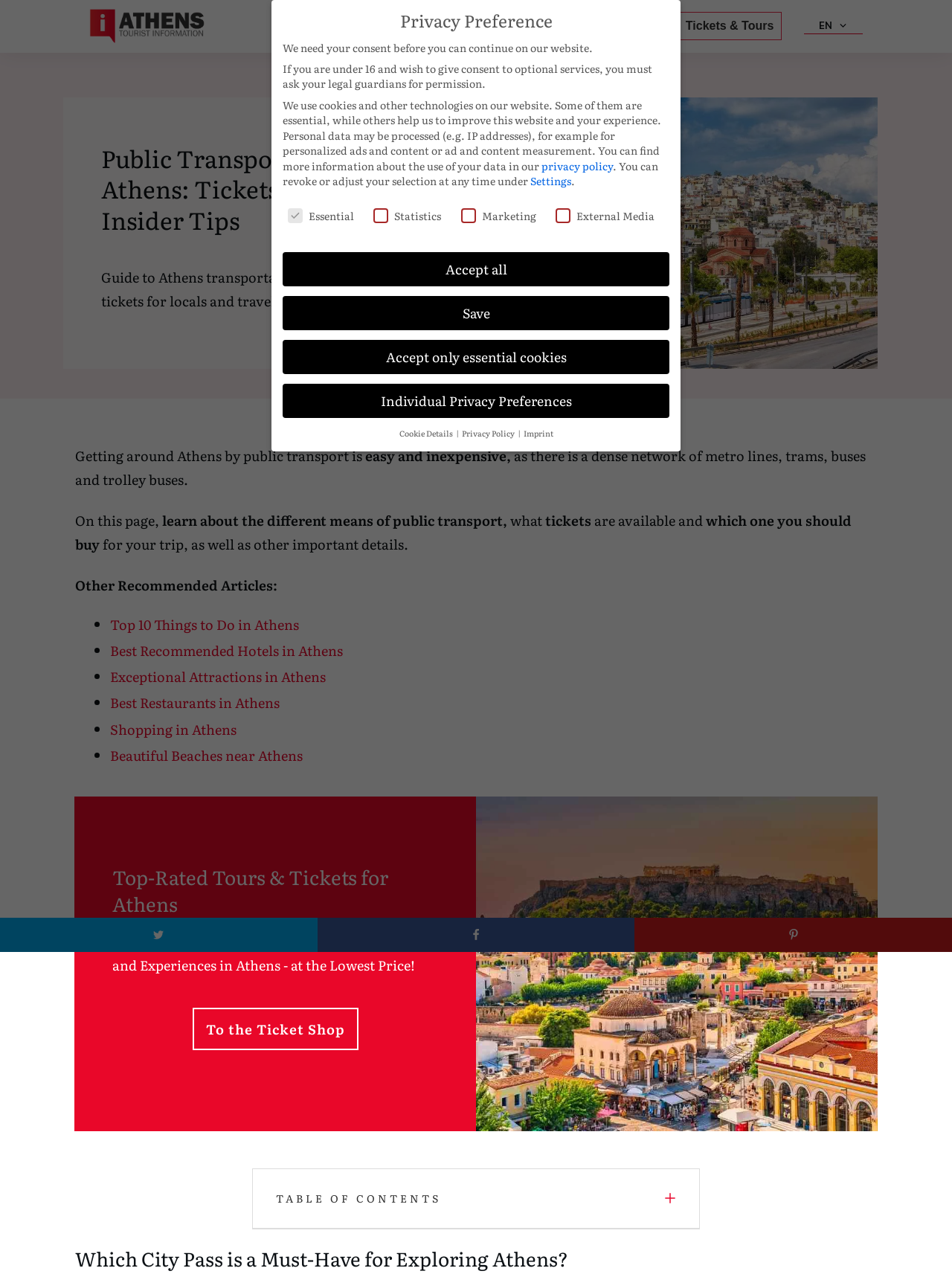Please determine the bounding box coordinates for the element that should be clicked to follow these instructions: "Click on the link to see the complete guide".

[0.336, 0.011, 0.377, 0.03]